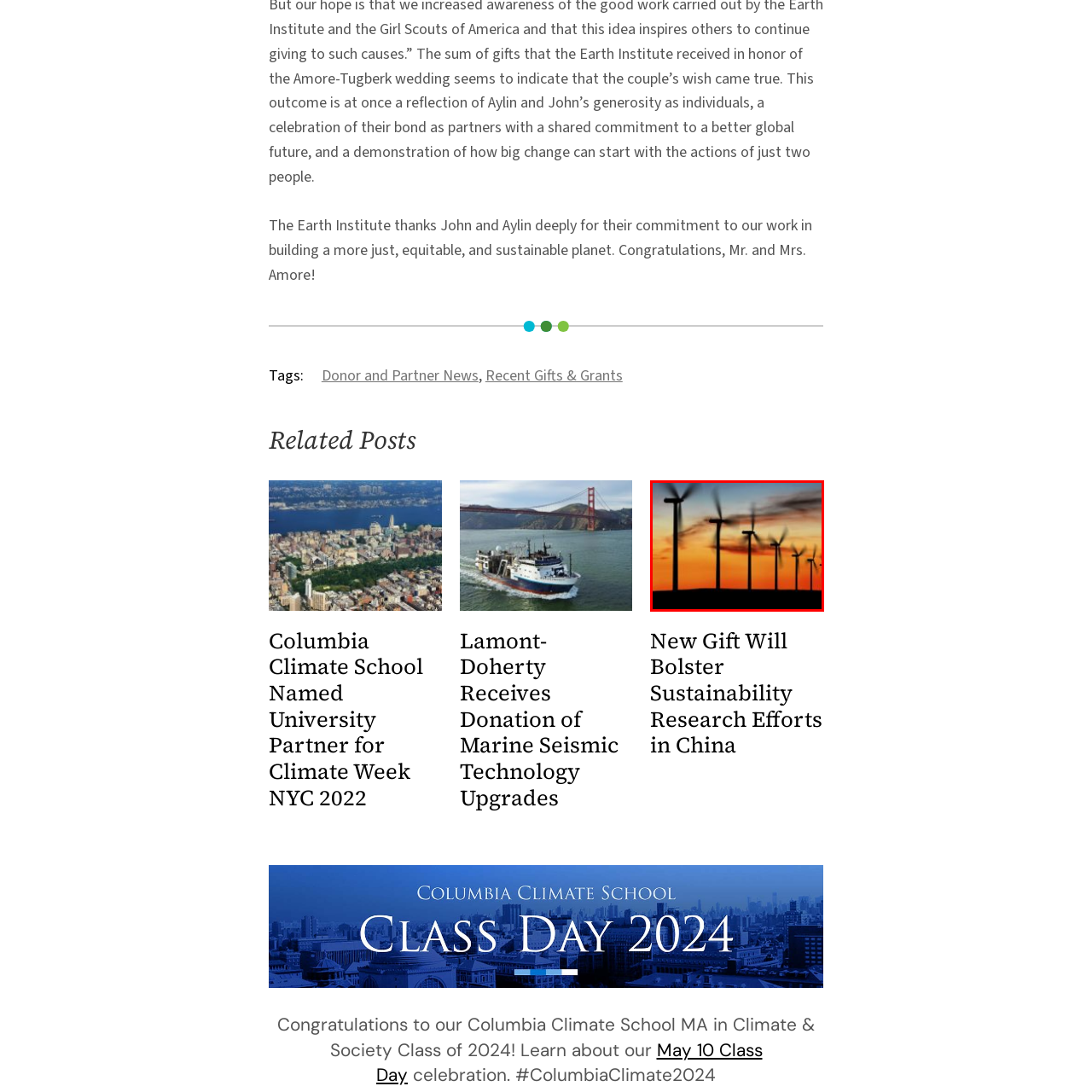Generate a comprehensive caption for the picture highlighted by the red outline.

The image depicts a series of wind turbines silhouetted against a stunning sunset. The vibrant sky is a gradient of warm colors, blending oranges, reds, and blues, creating a picturesque backdrop that highlights the significance of renewable energy sources like wind power. These turbines stand tall and proud, symbolizing the commitment towards sustainability and innovation in energy use. This visual aligns with the theme of recent advancements in research focused on environmental sustainability, showcasing a future where clean energy plays a pivotal role in combating climate change.